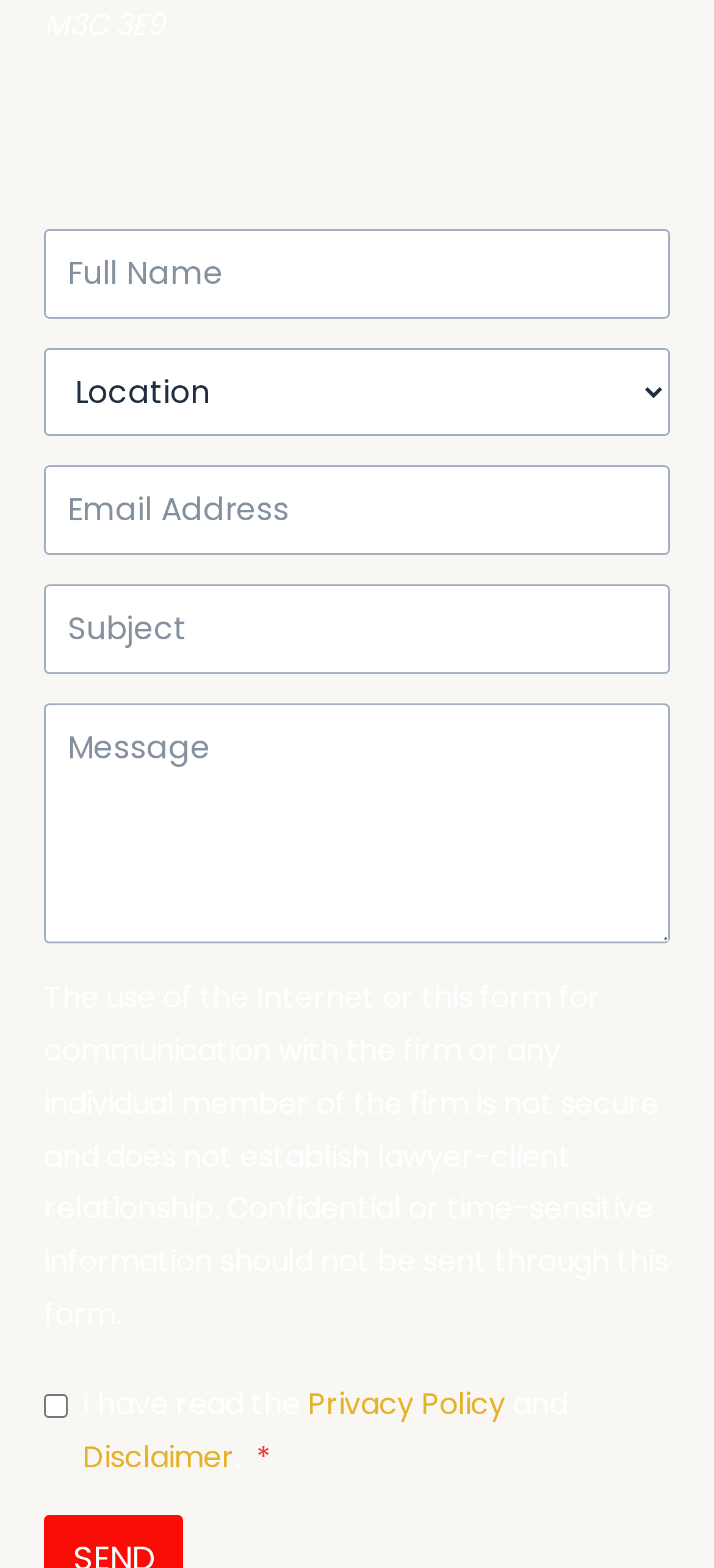How many textboxes are there for inputting information?
Analyze the image and provide a thorough answer to the question.

There are four textboxes with labels 'Full Name', 'Email Address', 'Subject', and 'Message', which are used to input personal information and a message.